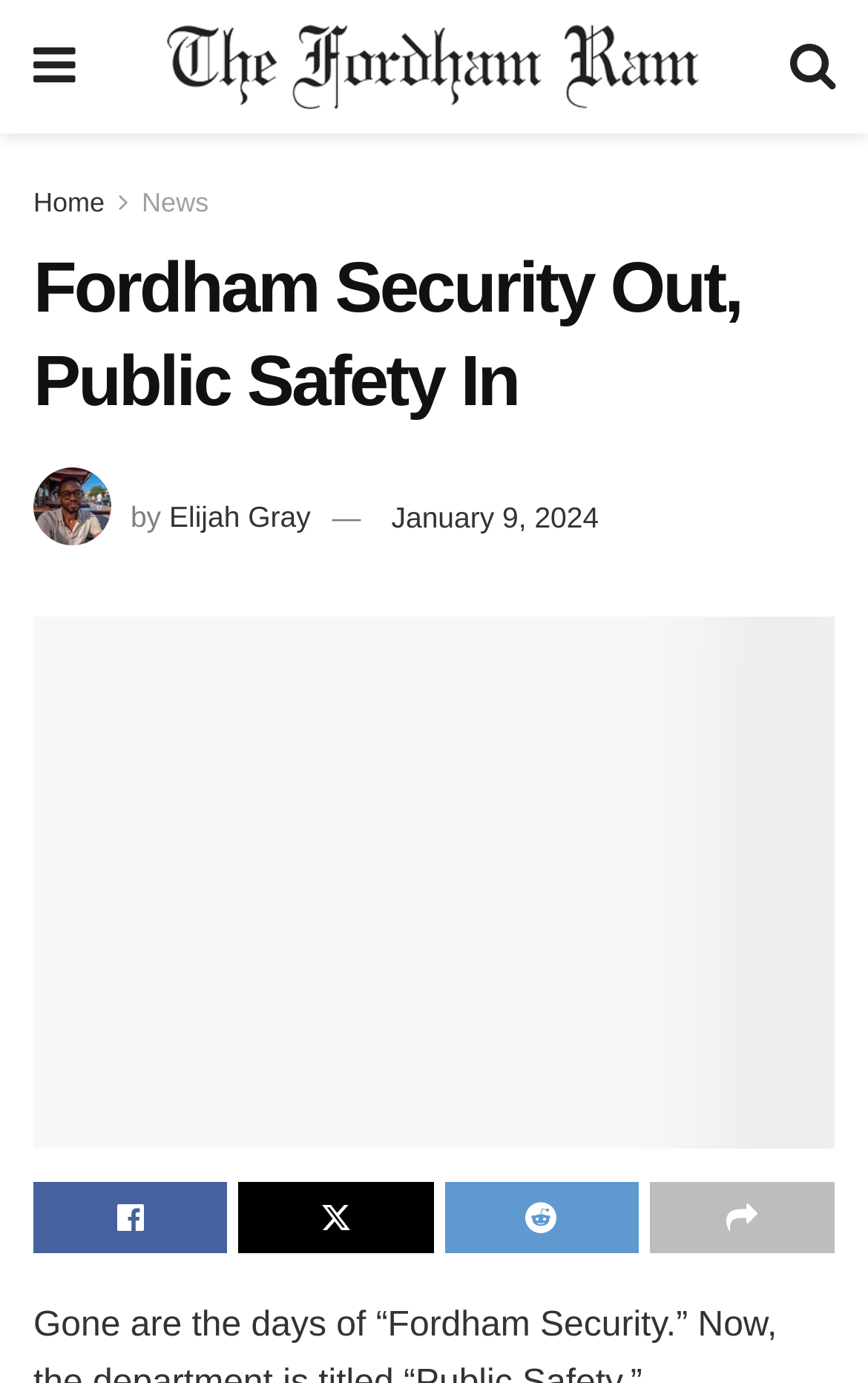Please specify the bounding box coordinates of the region to click in order to perform the following instruction: "read news".

[0.163, 0.135, 0.24, 0.158]